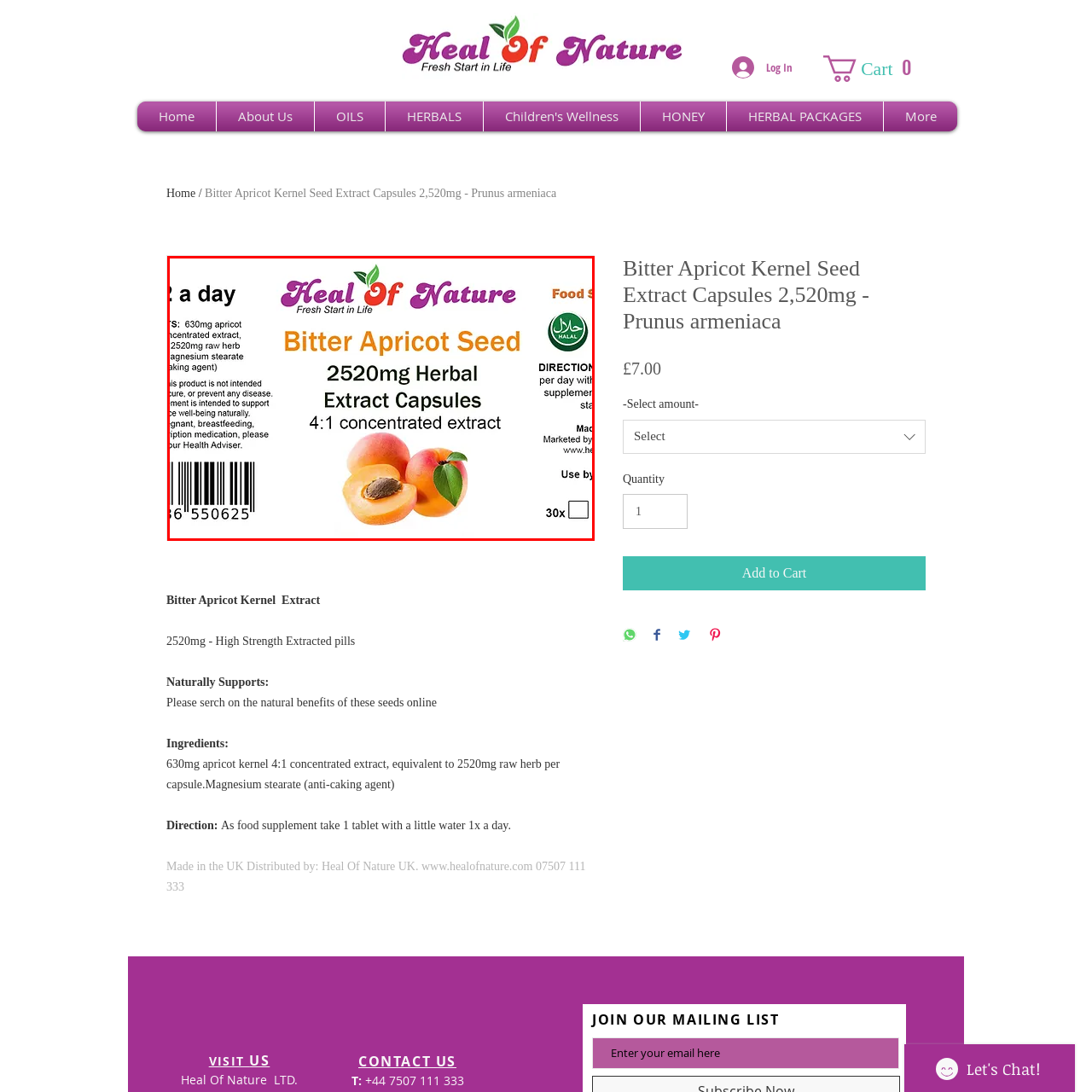How many capsules are in each bottle?
Concentrate on the part of the image that is enclosed by the red bounding box and provide a detailed response to the question.

The packaging of the 'Bitter Apricot Kernel Seed Extract Capsules' by Heal Of Nature mentions that each bottle contains 30 capsules.